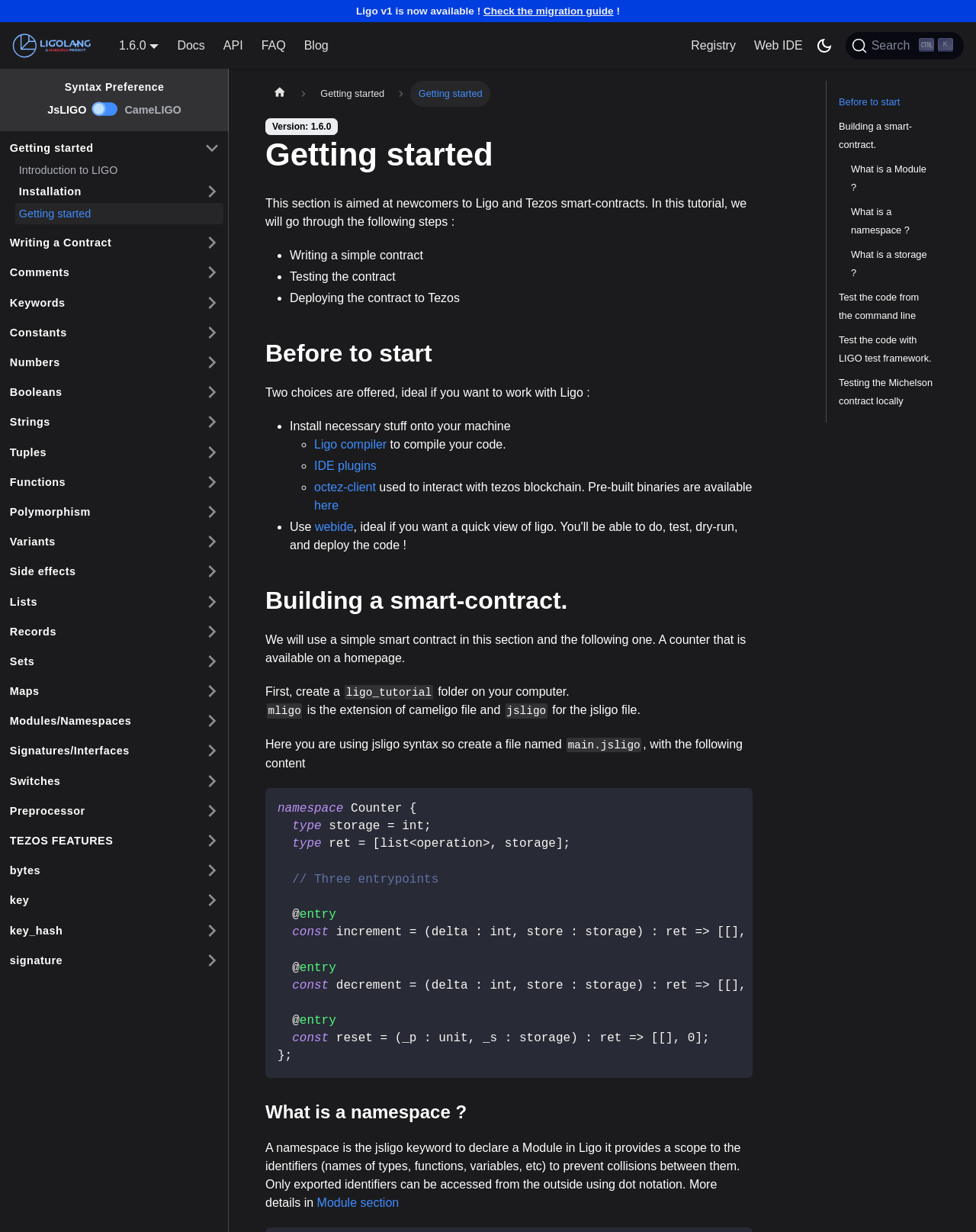Find the bounding box coordinates for the area that should be clicked to accomplish the instruction: "Go to Getting started".

[0.006, 0.111, 0.229, 0.129]